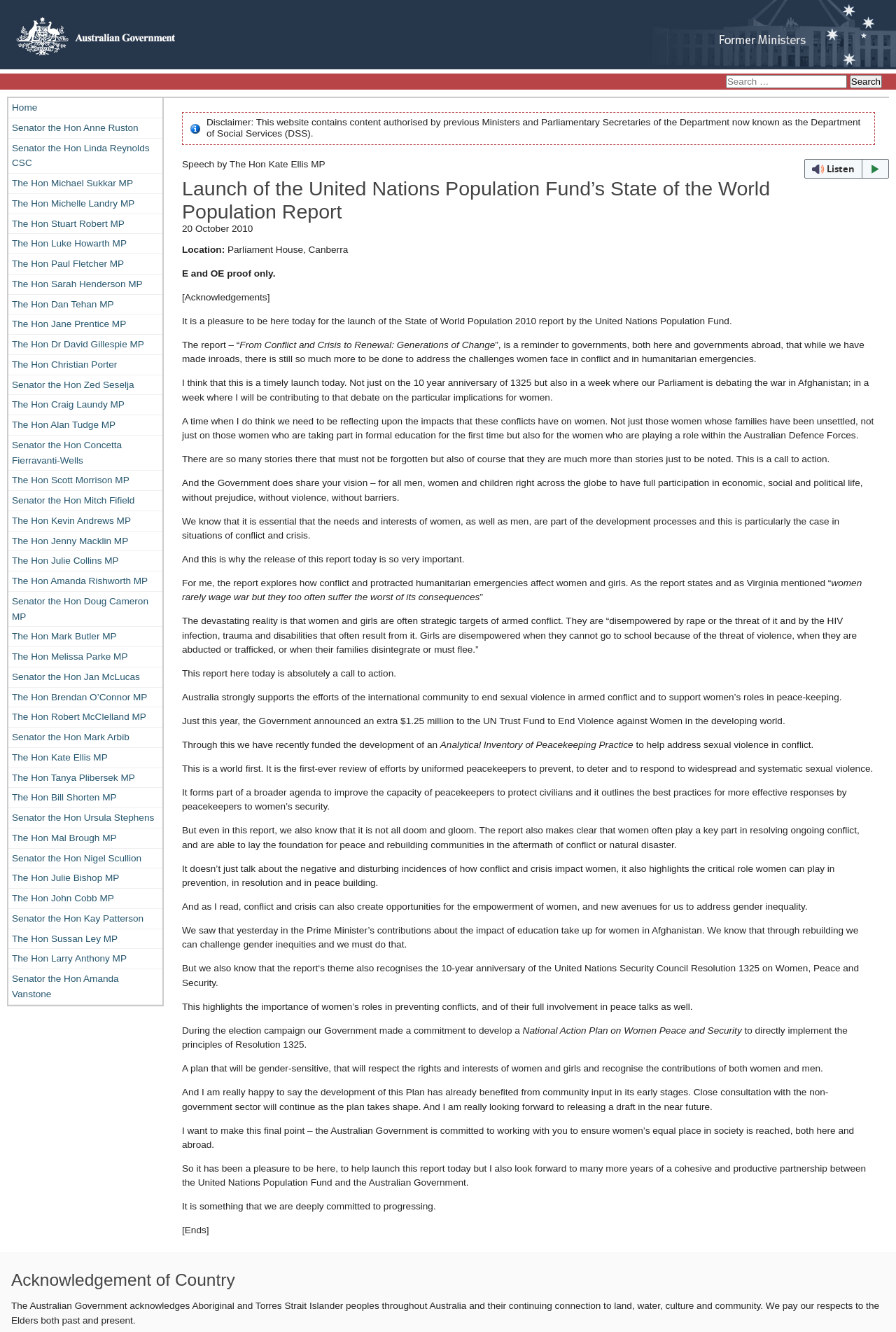Respond to the question below with a single word or phrase:
Where was the speech delivered?

Parliament House, Canberra